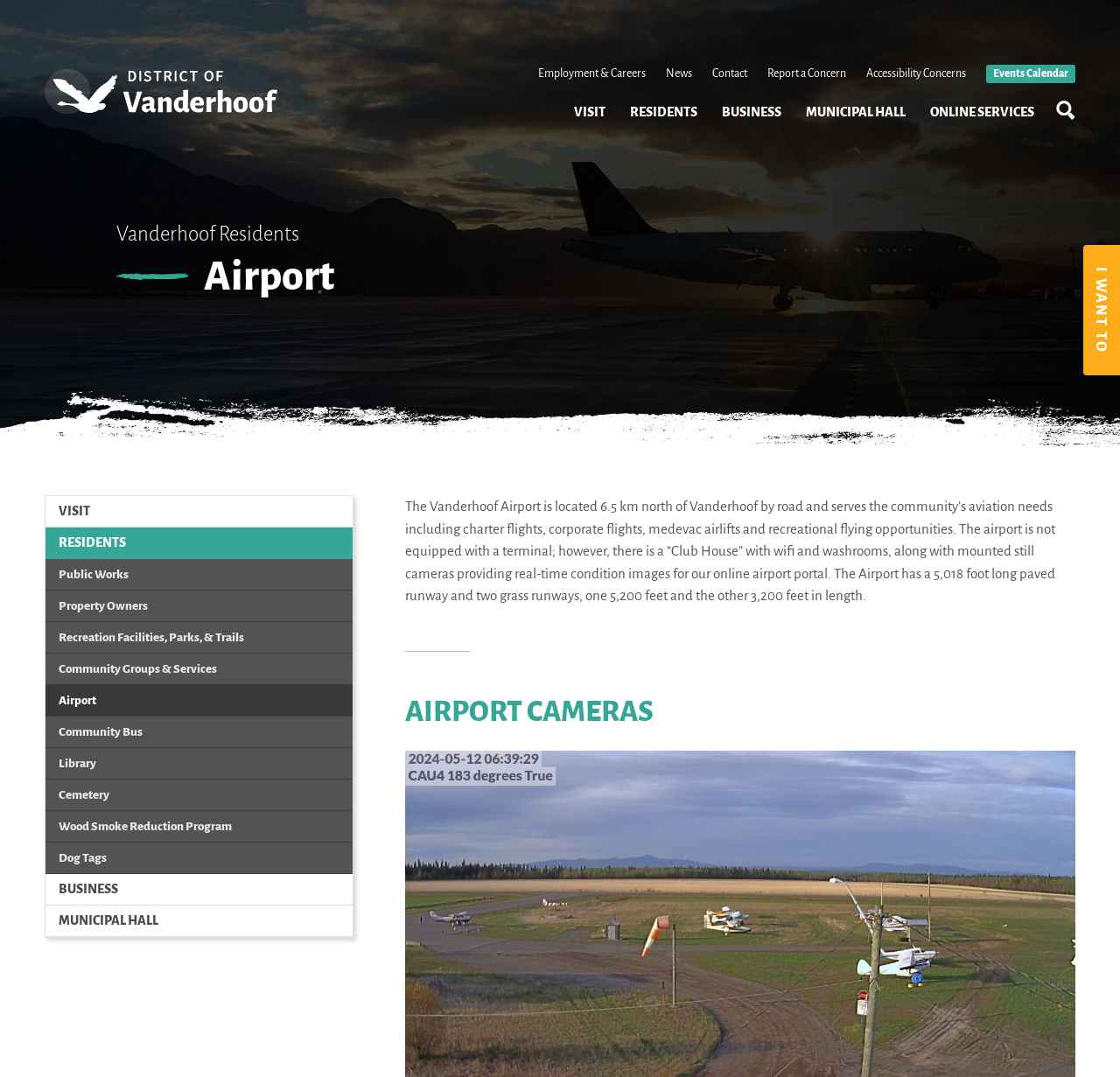Locate the bounding box coordinates of the clickable region to complete the following instruction: "Explore the Events Calendar."

[0.88, 0.06, 0.96, 0.077]